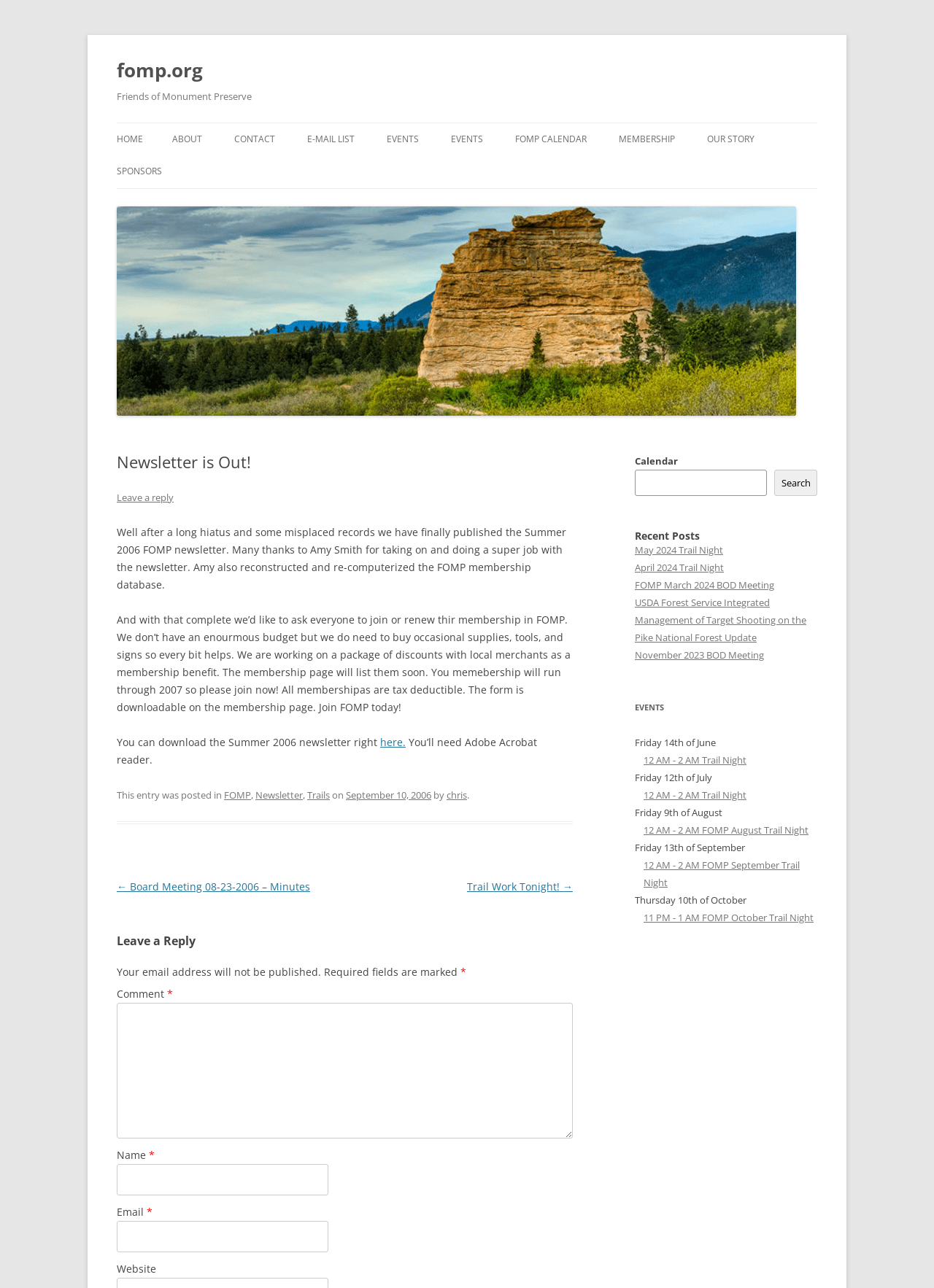Find the bounding box coordinates of the clickable area required to complete the following action: "Click the 'HOME' link".

[0.125, 0.096, 0.153, 0.121]